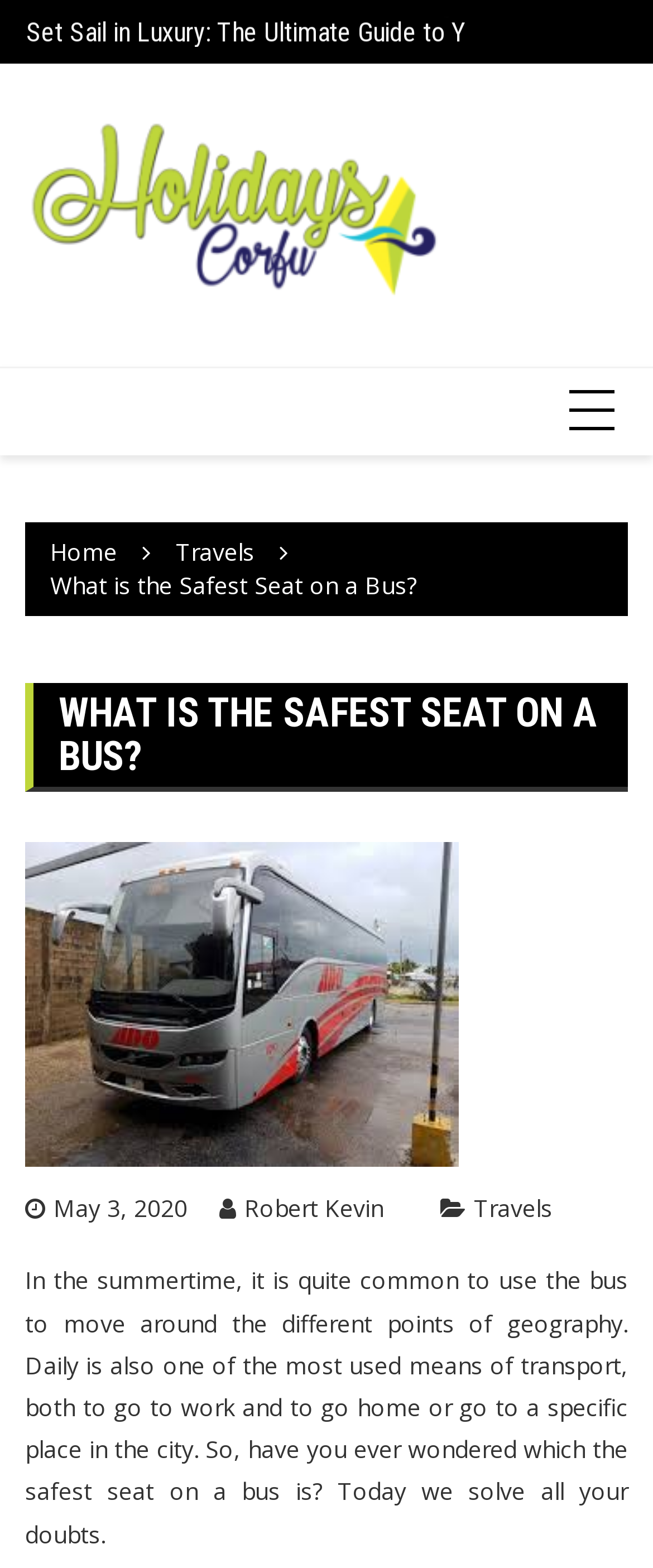Who is the author of the article? Please answer the question using a single word or phrase based on the image.

Robert Kevin